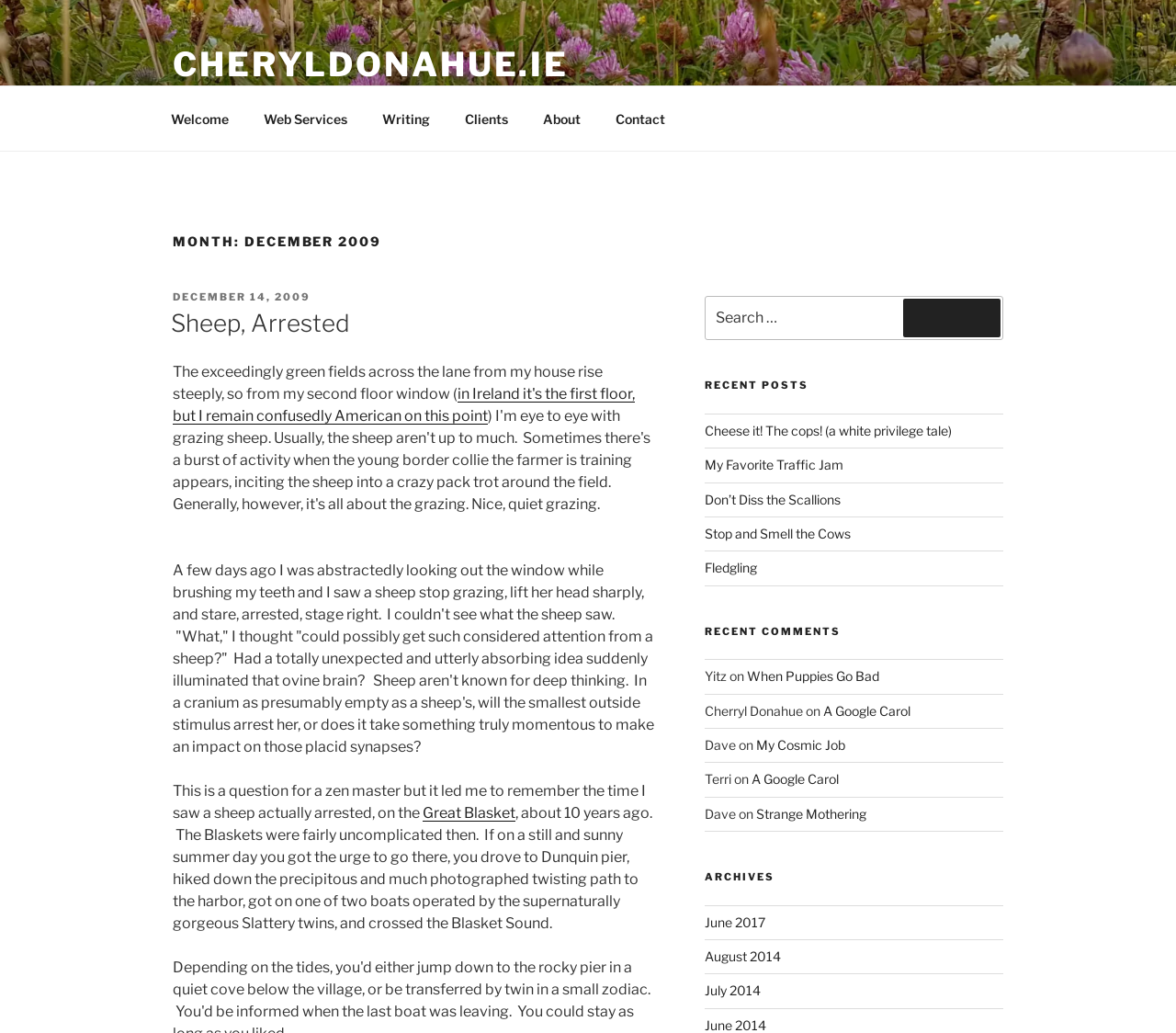Show me the bounding box coordinates of the clickable region to achieve the task as per the instruction: "View the 'Recent Posts'".

[0.599, 0.4, 0.853, 0.567]